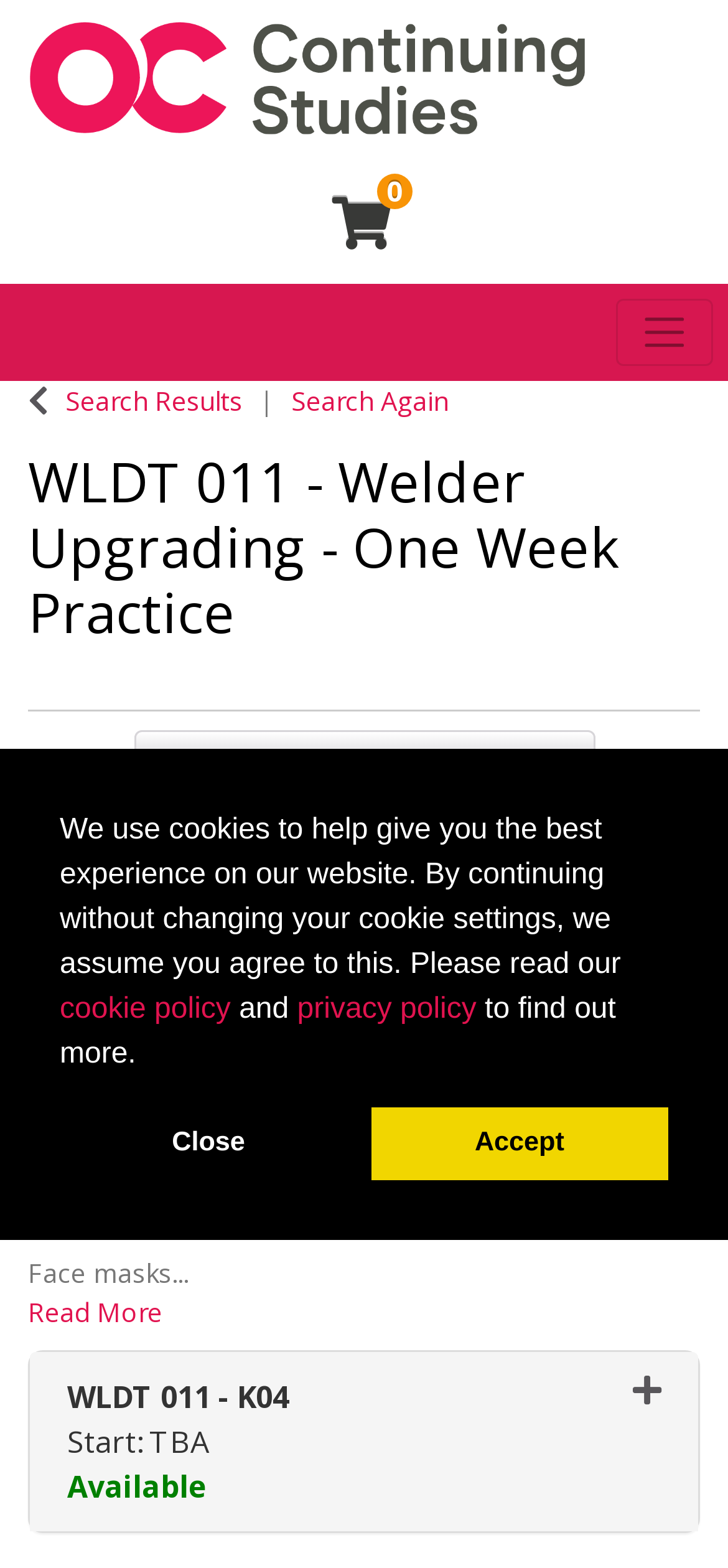Give a succinct answer to this question in a single word or phrase: 
What is the duration of the course?

1 week